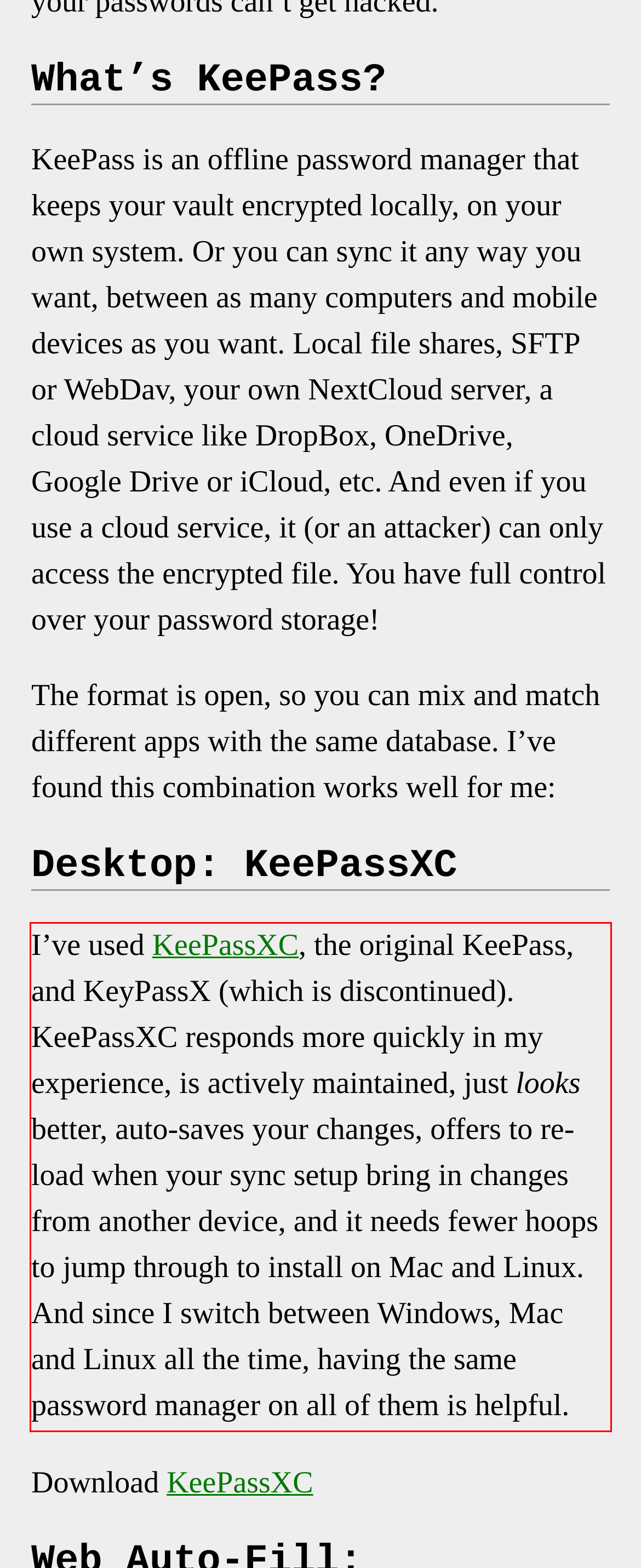Please perform OCR on the text within the red rectangle in the webpage screenshot and return the text content.

I’ve used KeePassXC, the original KeePass, and KeyPassX (which is discontinued). KeePassXC responds more quickly in my experience, is actively maintained, just looks better, auto-saves your changes, offers to re-load when your sync setup bring in changes from another device, and it needs fewer hoops to jump through to install on Mac and Linux. And since I switch between Windows, Mac and Linux all the time, having the same password manager on all of them is helpful.